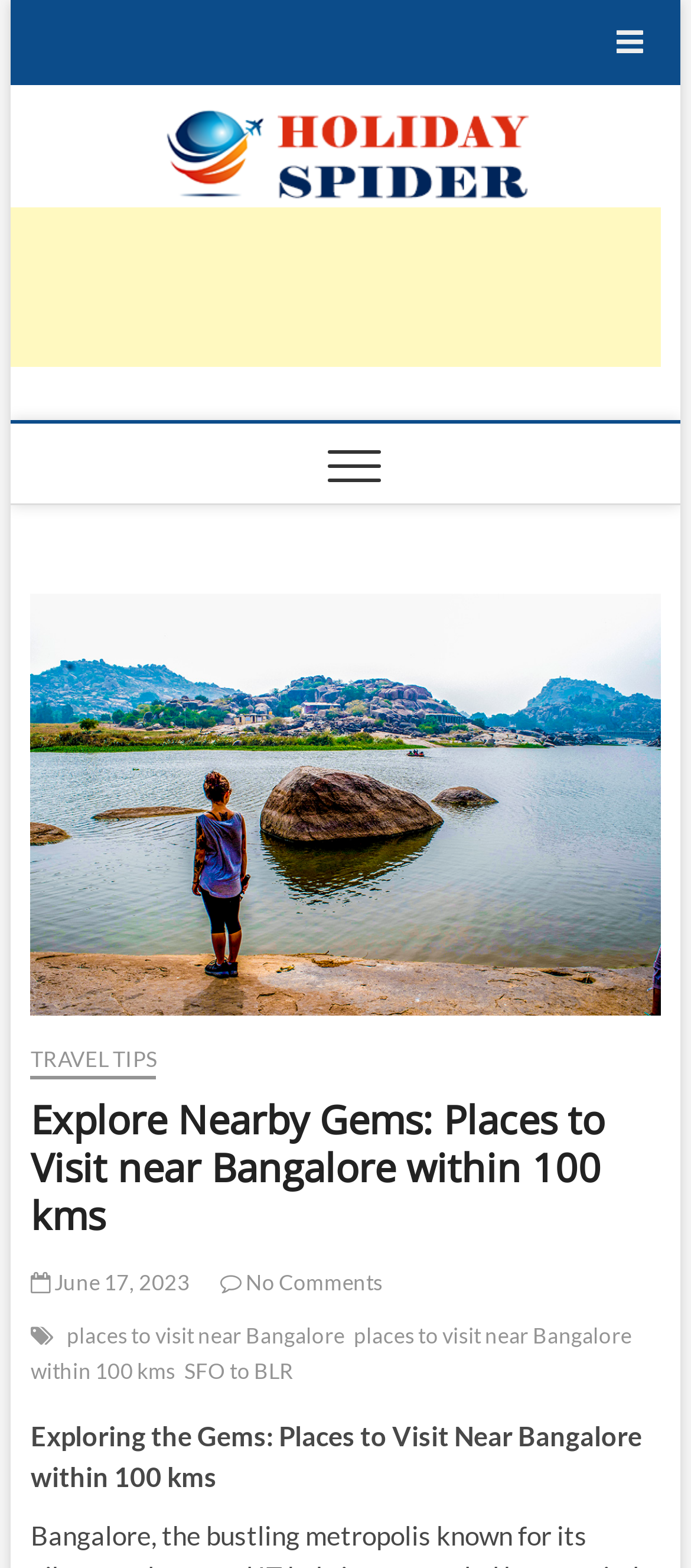Respond to the question below with a single word or phrase:
What is the purpose of the button with the icon ''?

Menu button